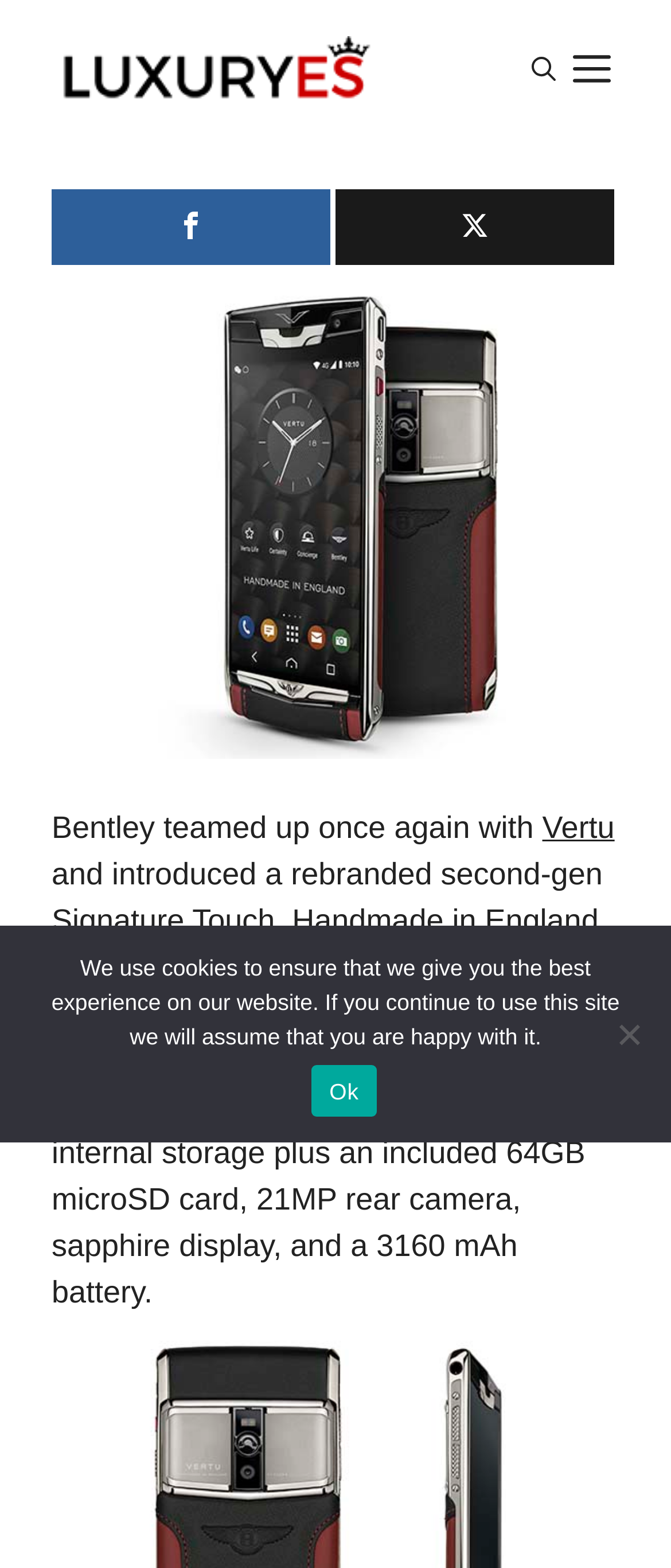Find the bounding box coordinates of the clickable area that will achieve the following instruction: "Tweet about the article".

[0.5, 0.121, 0.915, 0.169]